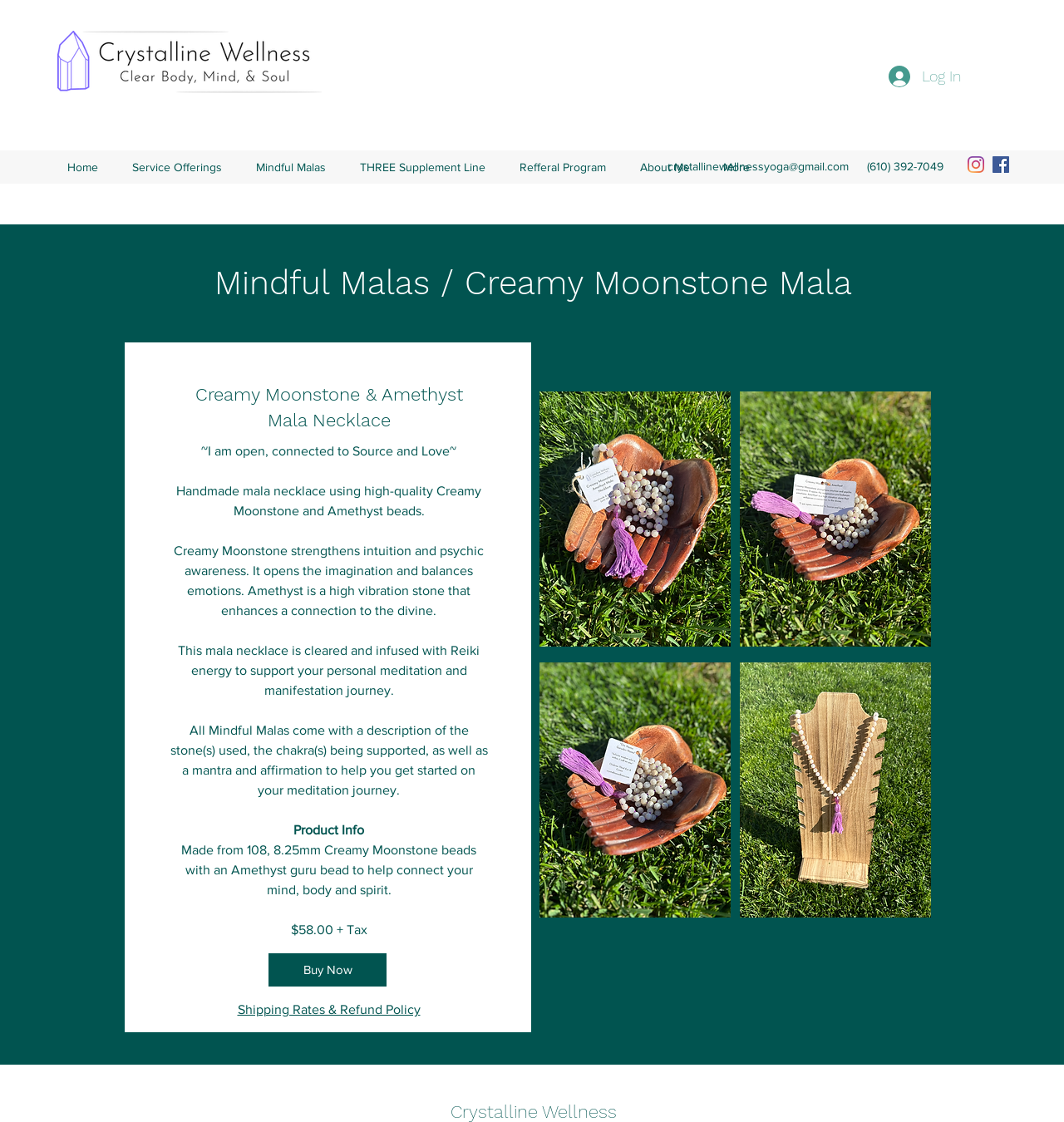Describe all the visual and textual components of the webpage comprehensively.

The webpage is about a product called Creamy Moonstone Mala, which is a handmade mala necklace using high-quality Creamy Moonstone and Amethyst beads. At the top left corner, there is a small image of the product. Next to it, there is a login button. On the top right corner, there is a navigation menu with links to different sections of the website, including Home, Service Offerings, Mindful Malas, THREE Supplement Line, Refferal Program, and About Me.

Below the navigation menu, there is a contact information section with an email address and a phone number. On the top right corner, there is a social media bar with links to Instagram and Facebook.

The main content of the webpage is divided into two sections. The first section has a heading that reads "Mindful Malas / Creamy Moonstone Mala" and describes the product's features and benefits. There are four images of the product in this section, showcasing it from different angles.

The second section has a heading that reads "Creamy Moonstone & Amethyst Mala Necklace" and provides more detailed information about the product, including its properties, how it was made, and its price. There is also a link to a page with shipping rates and refund policy, as well as a "Buy Now" button.

At the bottom of the page, there is a region that appears to be a section for offerings, specifically classes.